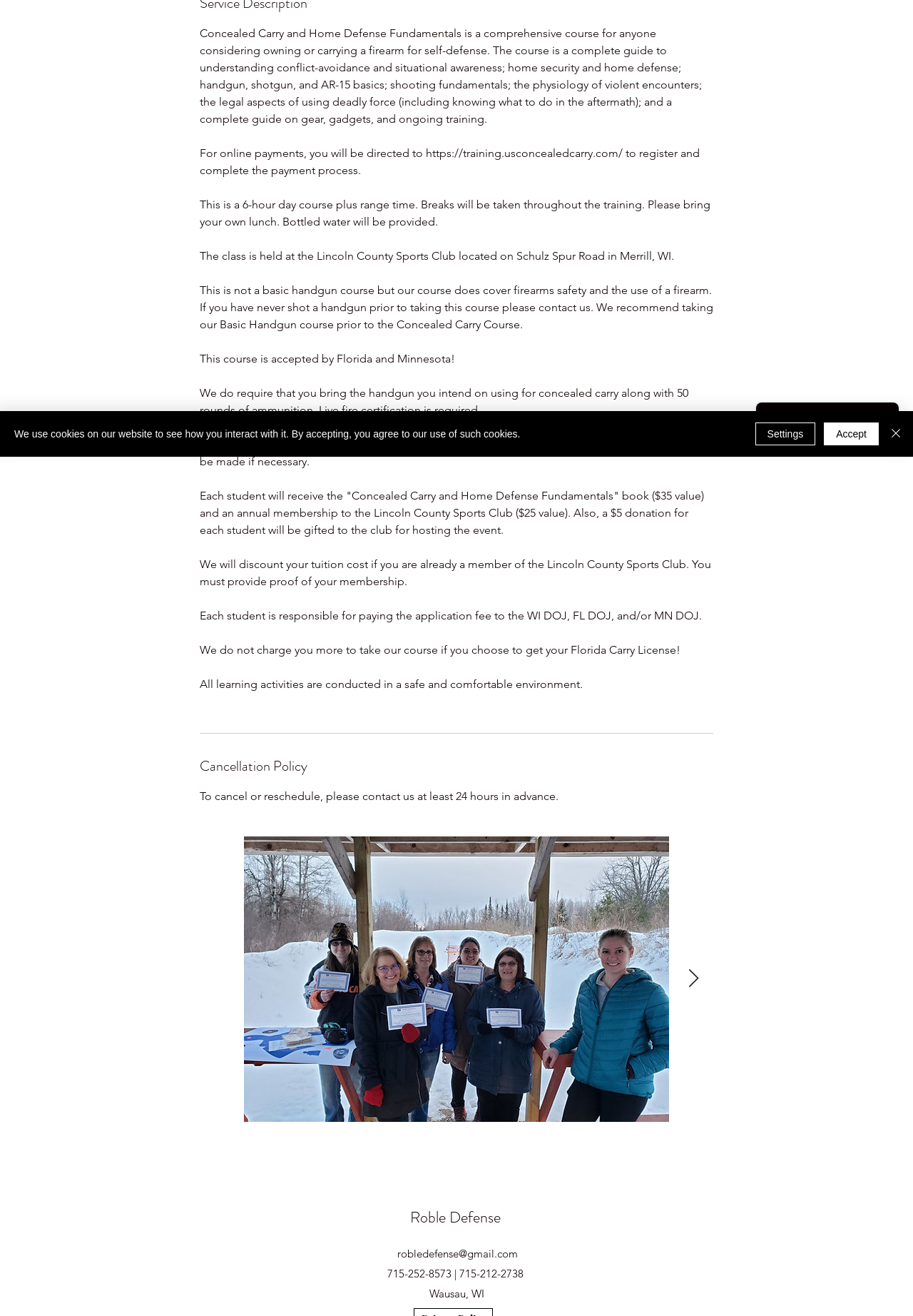Extract the bounding box for the UI element that matches this description: "Accept".

[0.902, 0.321, 0.962, 0.338]